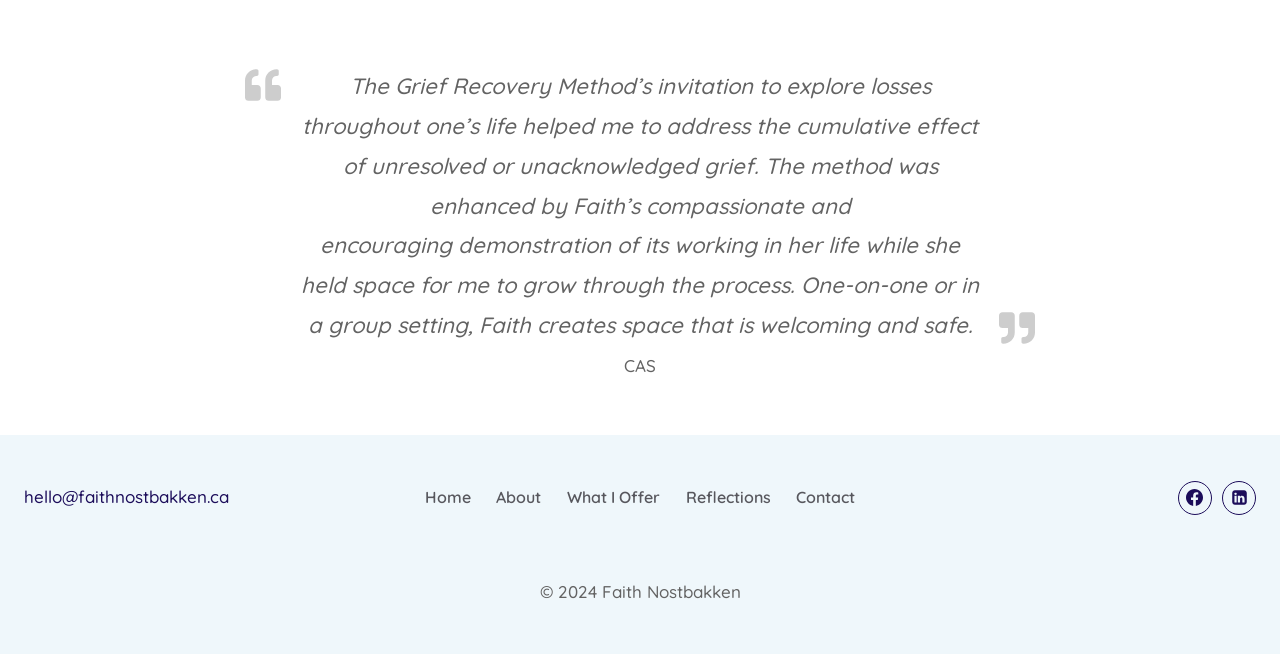Using the webpage screenshot, locate the HTML element that fits the following description and provide its bounding box: "name="subscribe" value="Sign up"".

None